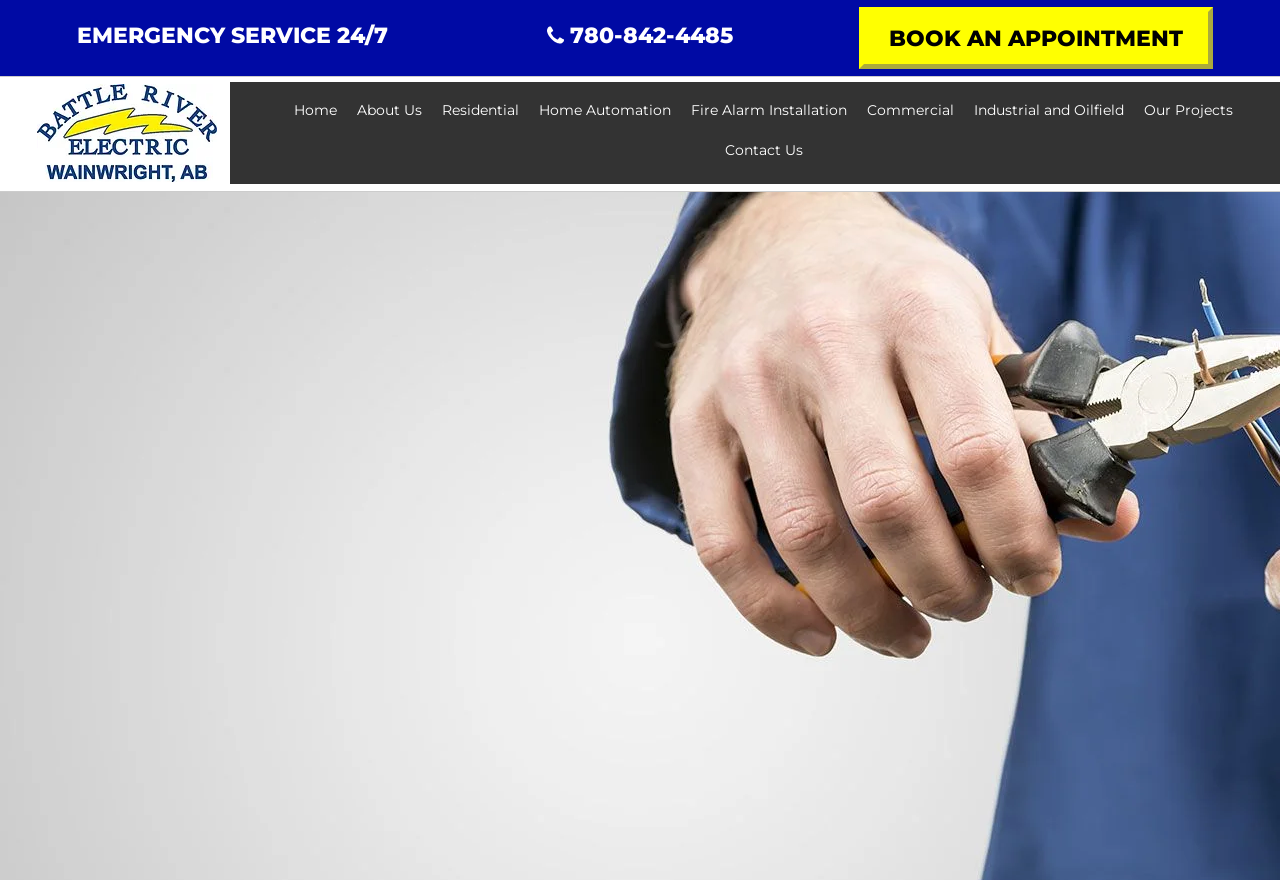How many navigation links are available on the website?
Examine the image closely and answer the question with as much detail as possible.

I counted the number of link elements under the navigation element with the text 'Site' and found 9 links: 'Home', 'About Us', 'Residential', 'Home Automation', 'Fire Alarm Installation', 'Commercial', 'Industrial and Oilfield', 'Our Projects', and 'Contact Us'.